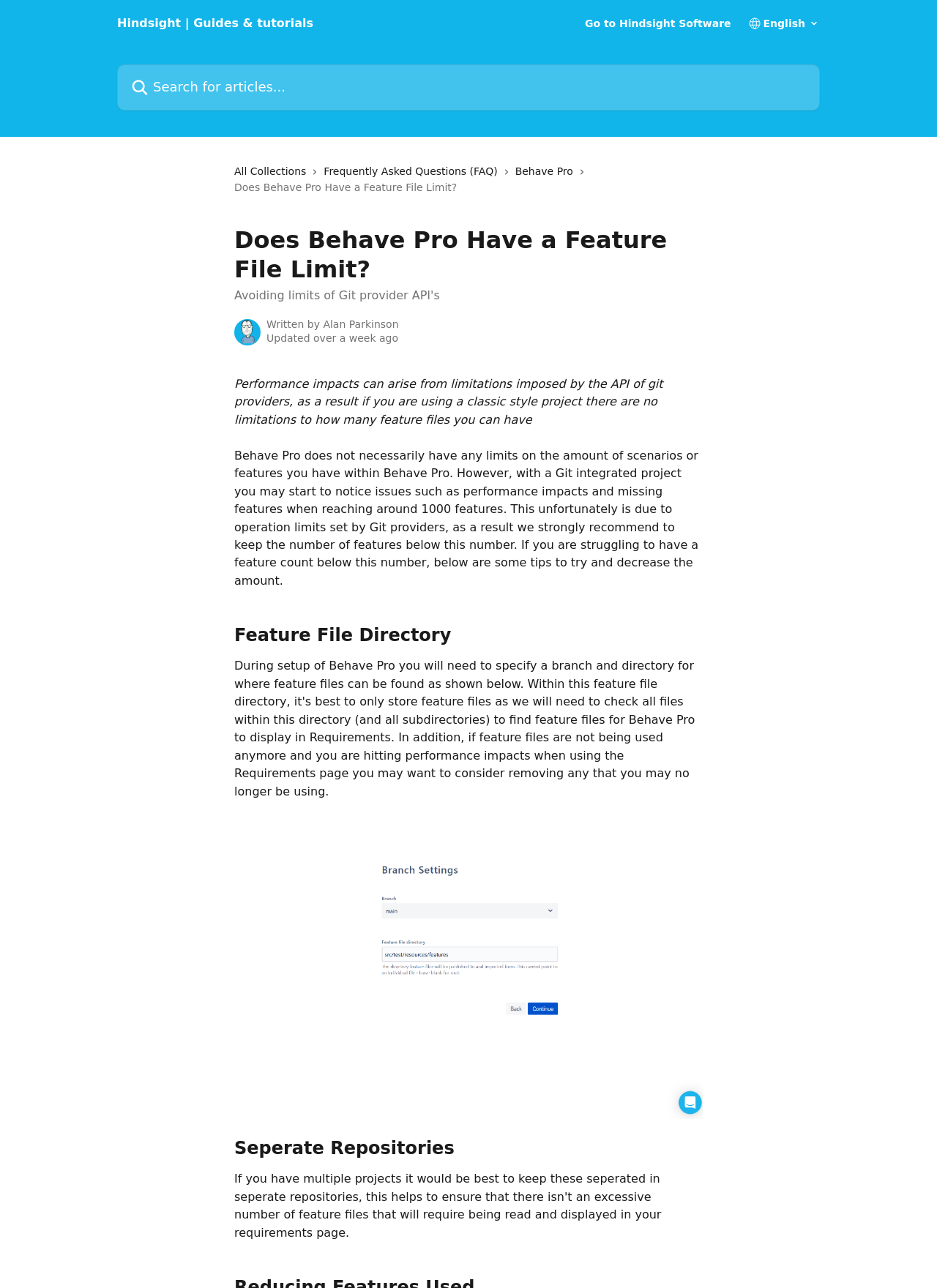Bounding box coordinates are specified in the format (top-left x, top-left y, bottom-right x, bottom-right y). All values are floating point numbers bounded between 0 and 1. Please provide the bounding box coordinate of the region this sentence describes: Frequently Asked Questions (FAQ)

[0.346, 0.127, 0.537, 0.139]